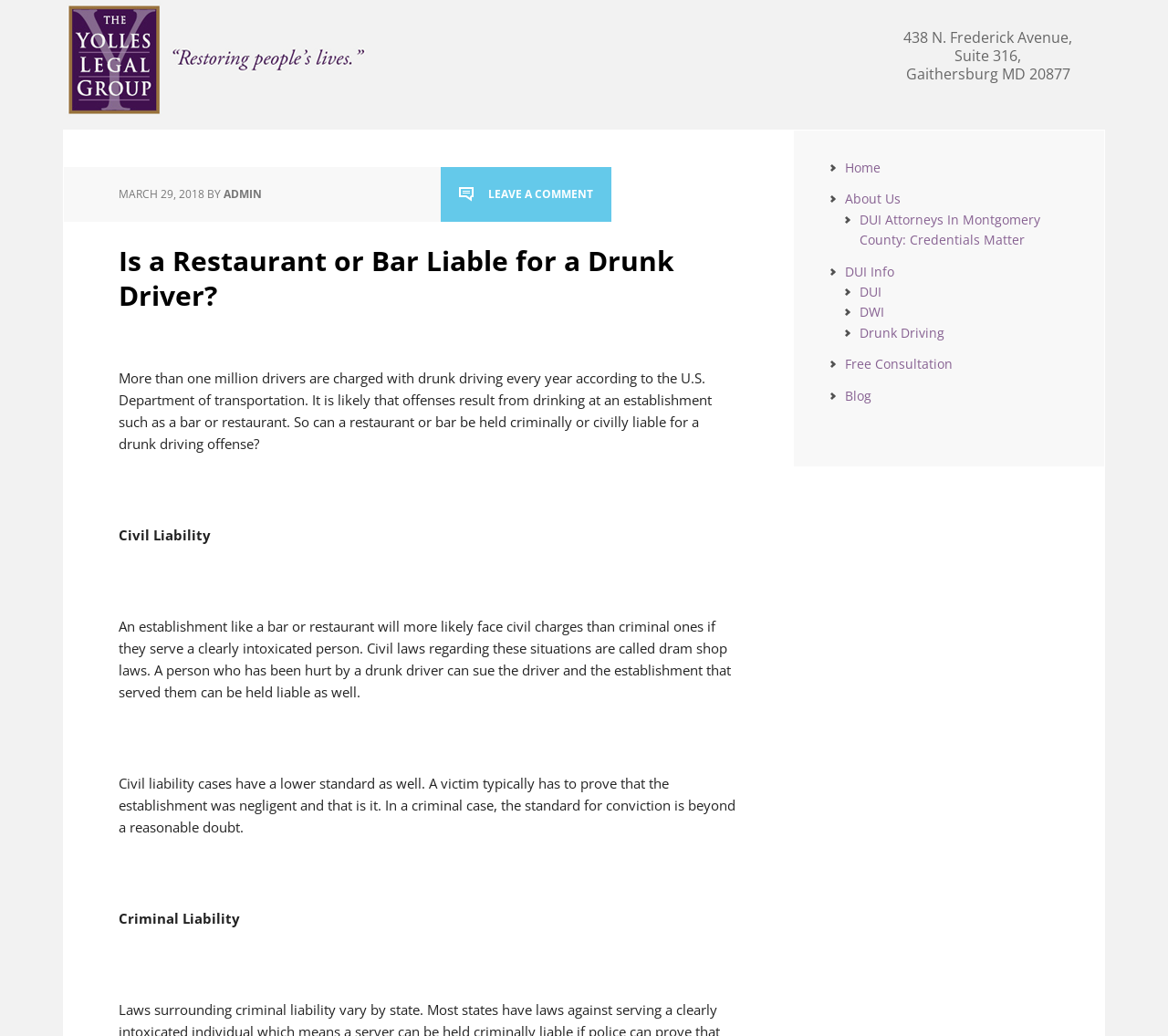Ascertain the bounding box coordinates for the UI element detailed here: "Leave a Comment". The coordinates should be provided as [left, top, right, bottom] with each value being a float between 0 and 1.

[0.393, 0.18, 0.508, 0.195]